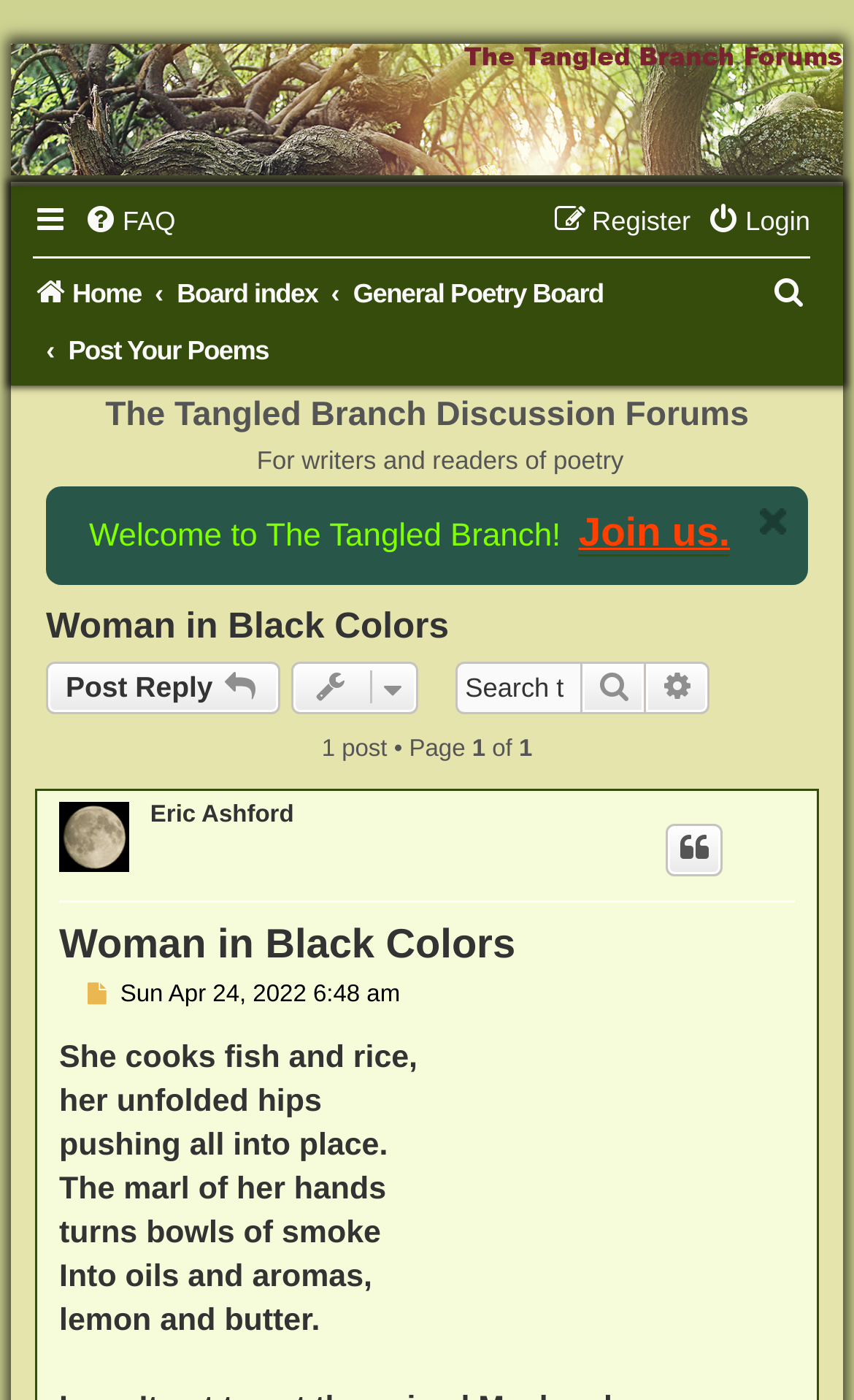Find and provide the bounding box coordinates for the UI element described with: "Woman in Black Colors".

[0.069, 0.657, 0.604, 0.69]